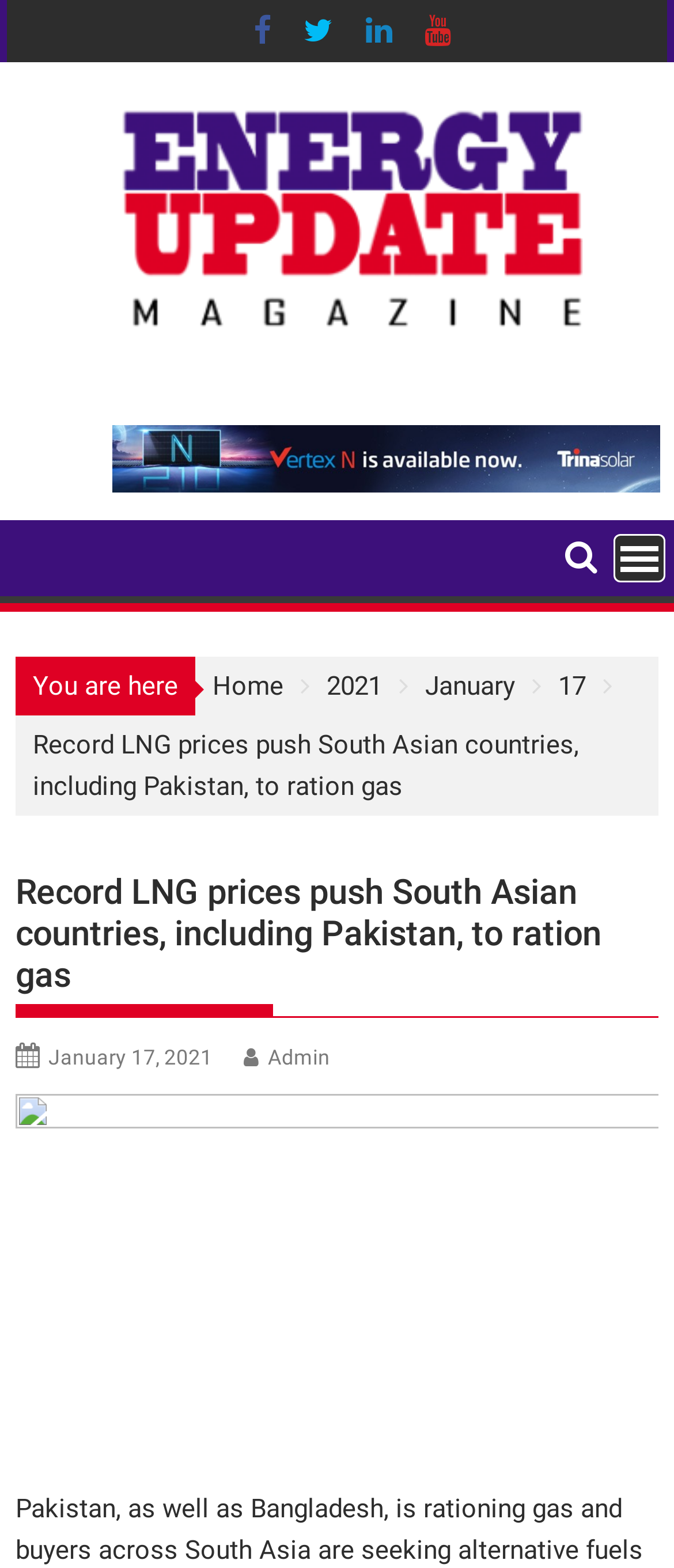Locate the bounding box coordinates of the segment that needs to be clicked to meet this instruction: "Read the news about LNG prices".

[0.048, 0.465, 0.859, 0.512]